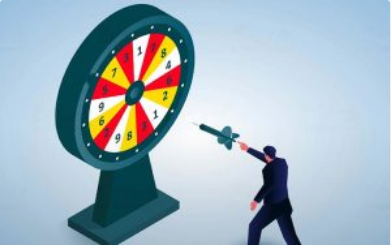Describe every important feature and element in the image comprehensively.

The image depicts a stylized illustration of a man throwing a dart towards a large dartboard, which is designed with vibrant segments in red, yellow, and white, each marked with numeric values. This visual represents the concept of throwing darts as part of a game, referencing the engaging nature of recreational dart games like "501," which is highlighted in the surrounding content focused on dart game rules. The man is dressed in formal attire, emphasizing the accessibility of darts as a game that can be enjoyed by individuals of all backgrounds. The dartboard stands prominently, showing its importance as the focal point of the game, while the minimalist background enhances the clarity of the action taking place. This imagery aligns with instructional content aimed at beginners learning the rules and techniques of playing darts.